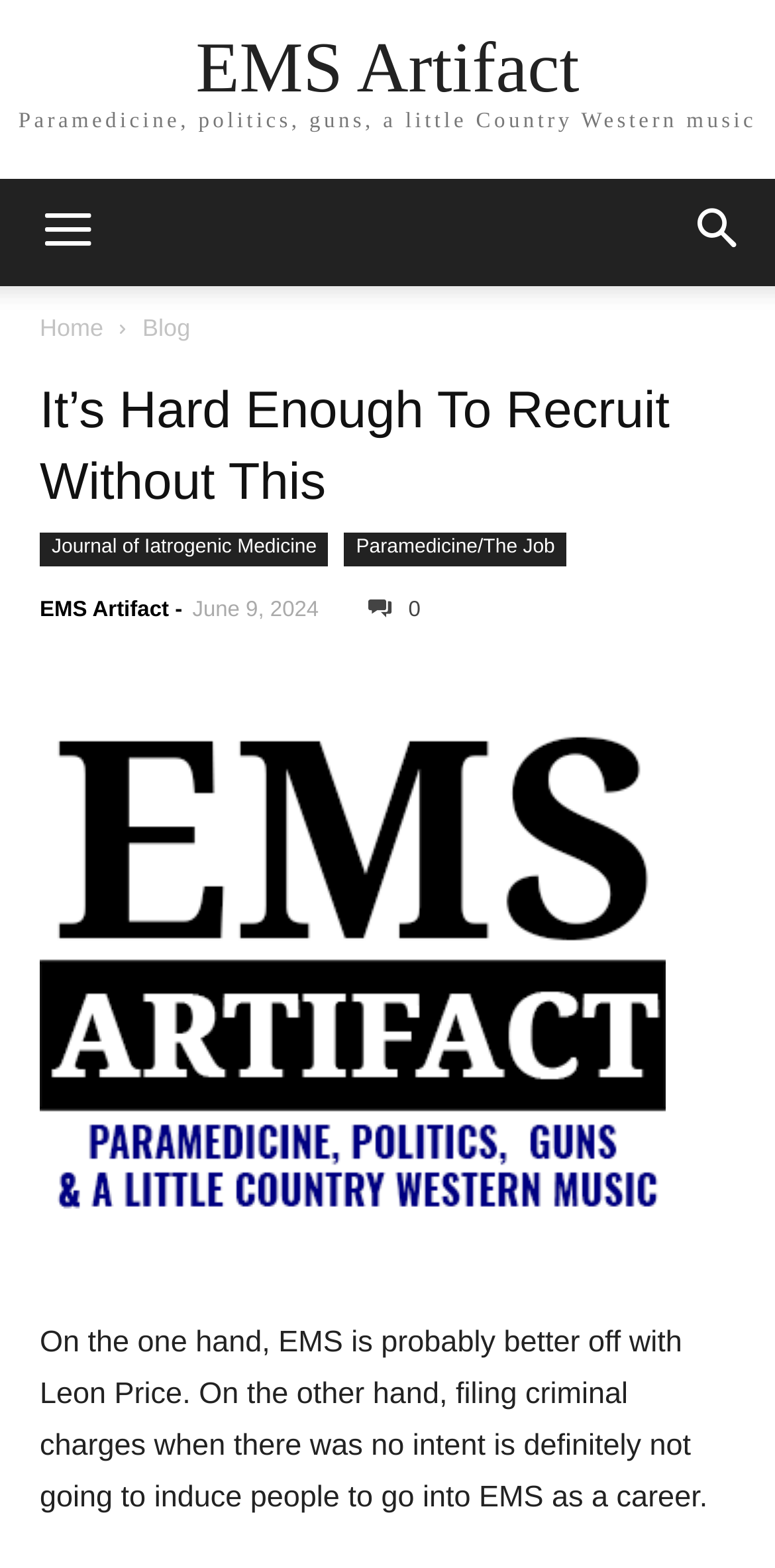Analyze the image and deliver a detailed answer to the question: What is the title of the blog post?

I determined the title of the blog post by looking at the heading element with the text 'It’s Hard Enough To Recruit Without This'. This element is located at the top of the blog post content.